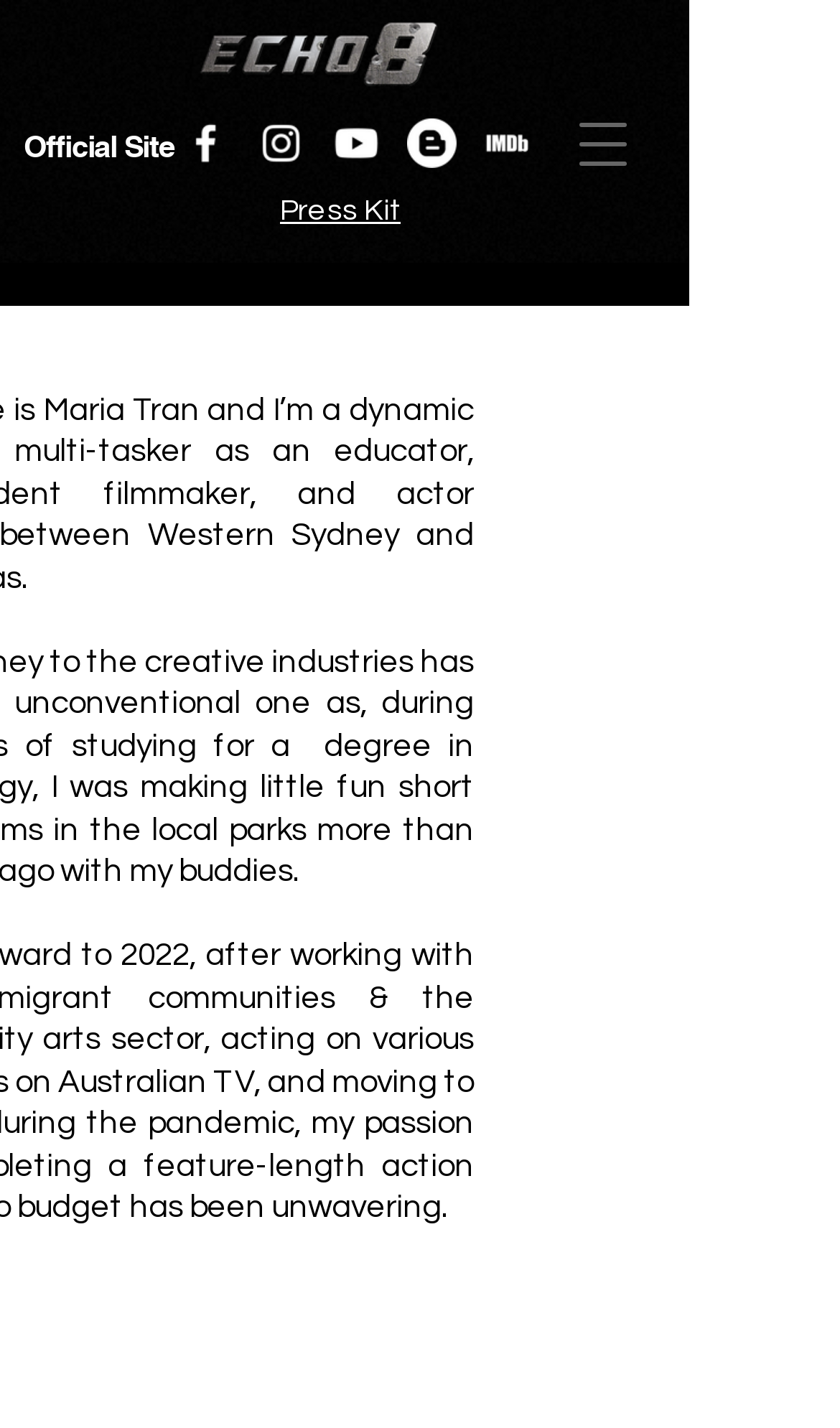How many links are there in the top section?
Using the information from the image, give a concise answer in one word or a short phrase.

2